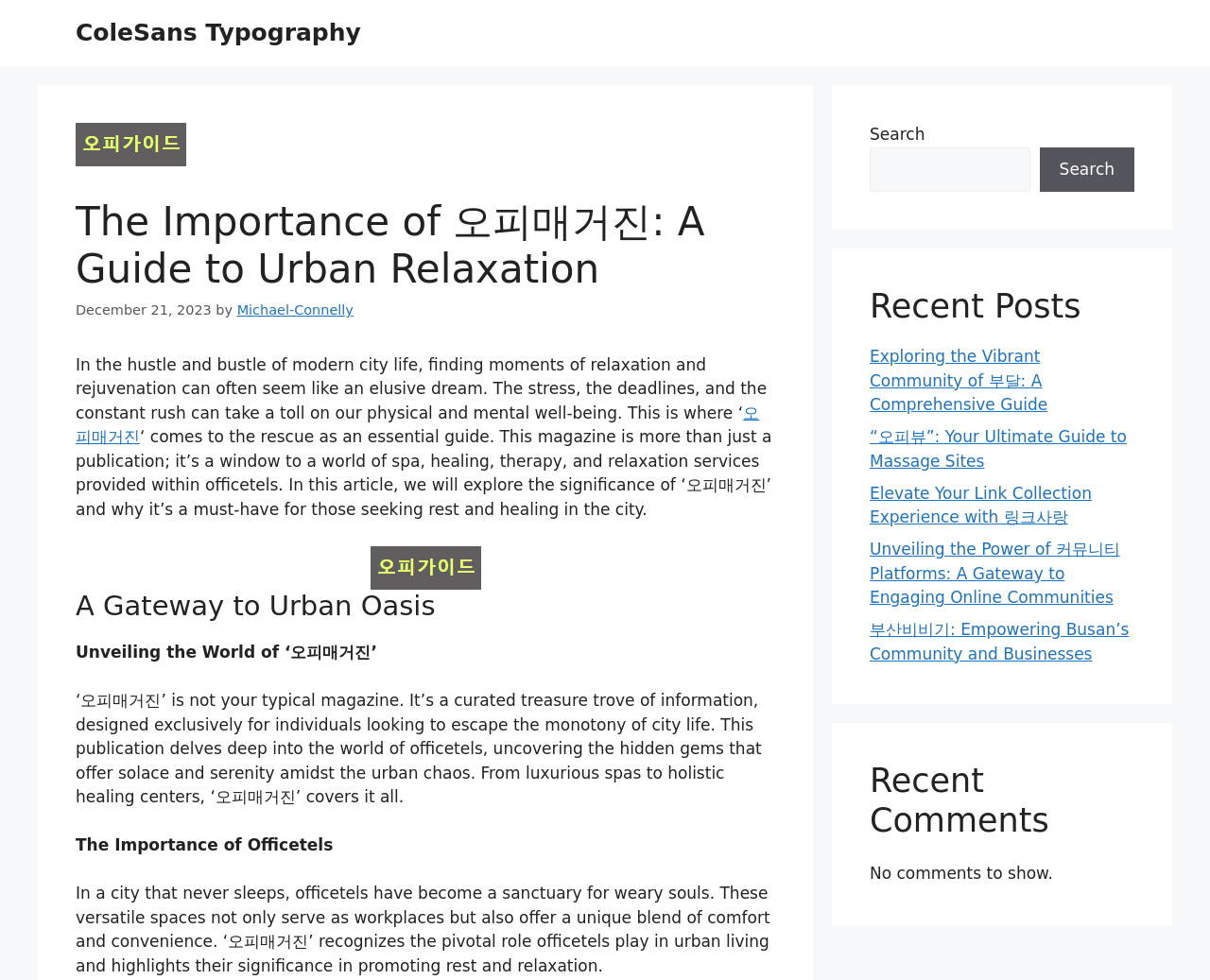Identify the bounding box coordinates of the area you need to click to perform the following instruction: "Check the recent comments".

[0.719, 0.776, 0.938, 0.857]